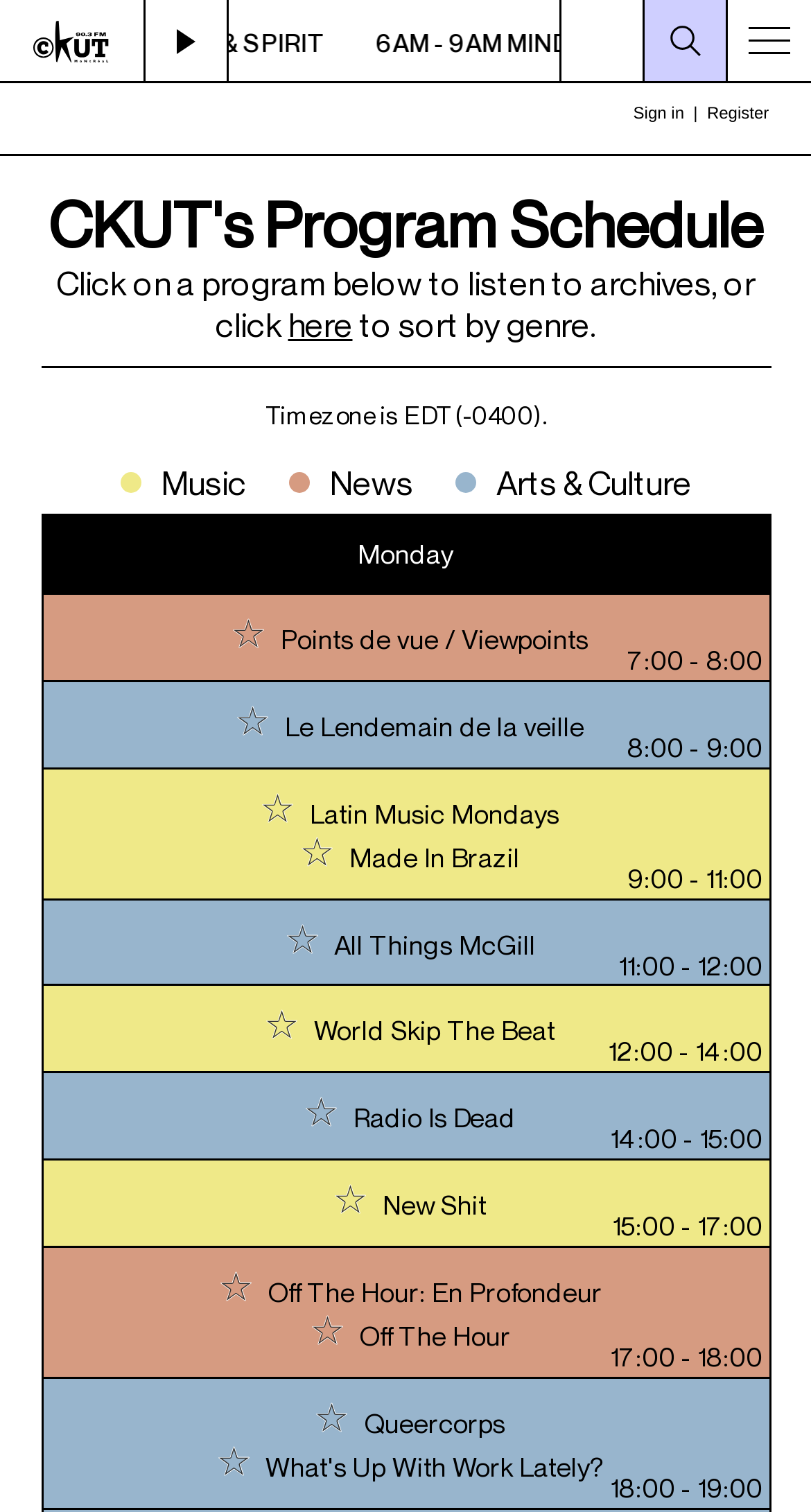Please predict the bounding box coordinates of the element's region where a click is necessary to complete the following instruction: "Click on the 'CKUT login' iframe". The coordinates should be represented by four float numbers between 0 and 1, i.e., [left, top, right, bottom].

[0.026, 0.06, 0.974, 0.097]